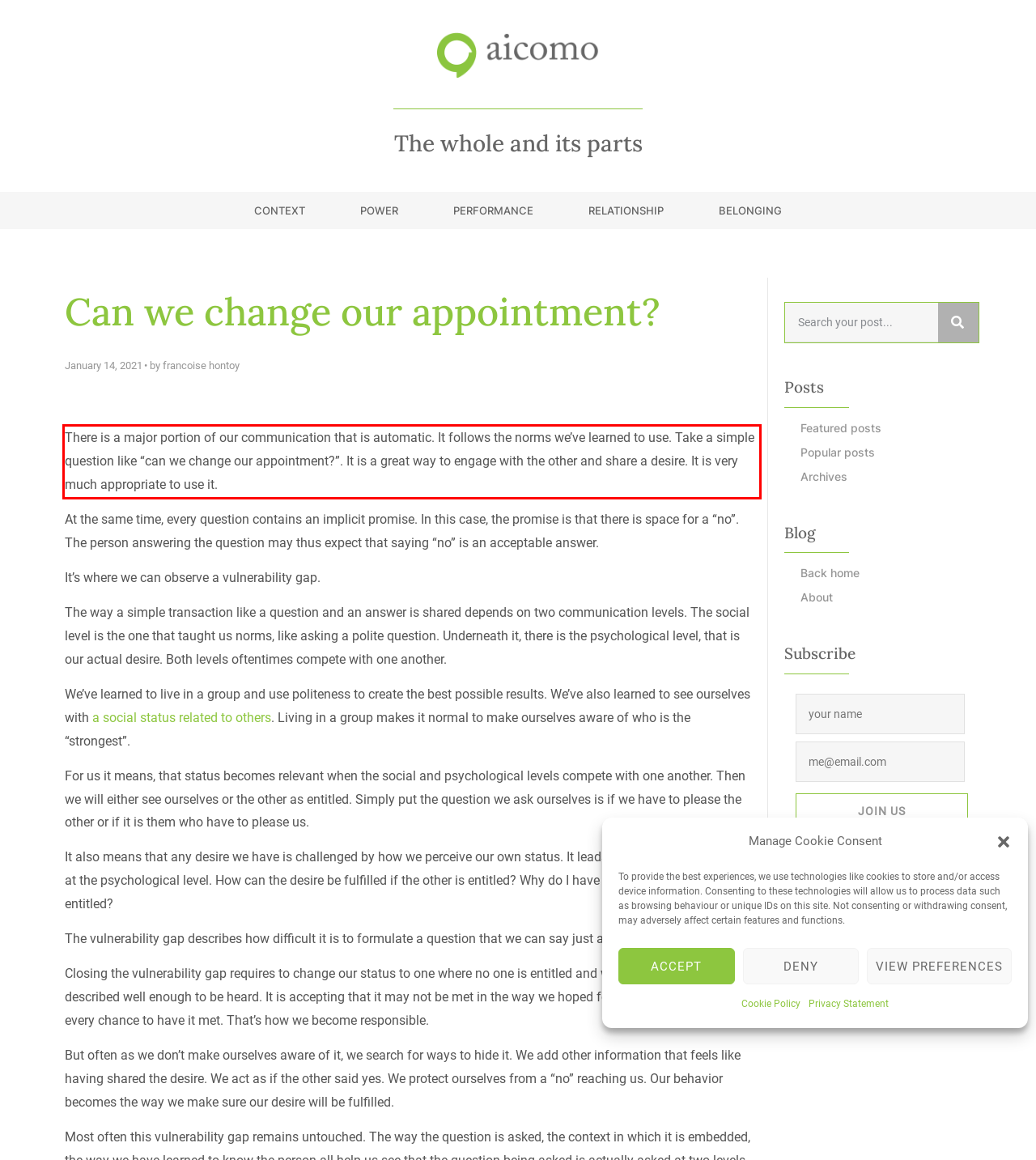Identify the text inside the red bounding box in the provided webpage screenshot and transcribe it.

There is a major portion of our communication that is automatic. It follows the norms we’ve learned to use. Take a simple question like “can we change our appointment?”. It is a great way to engage with the other and share a desire. It is very much appropriate to use it.